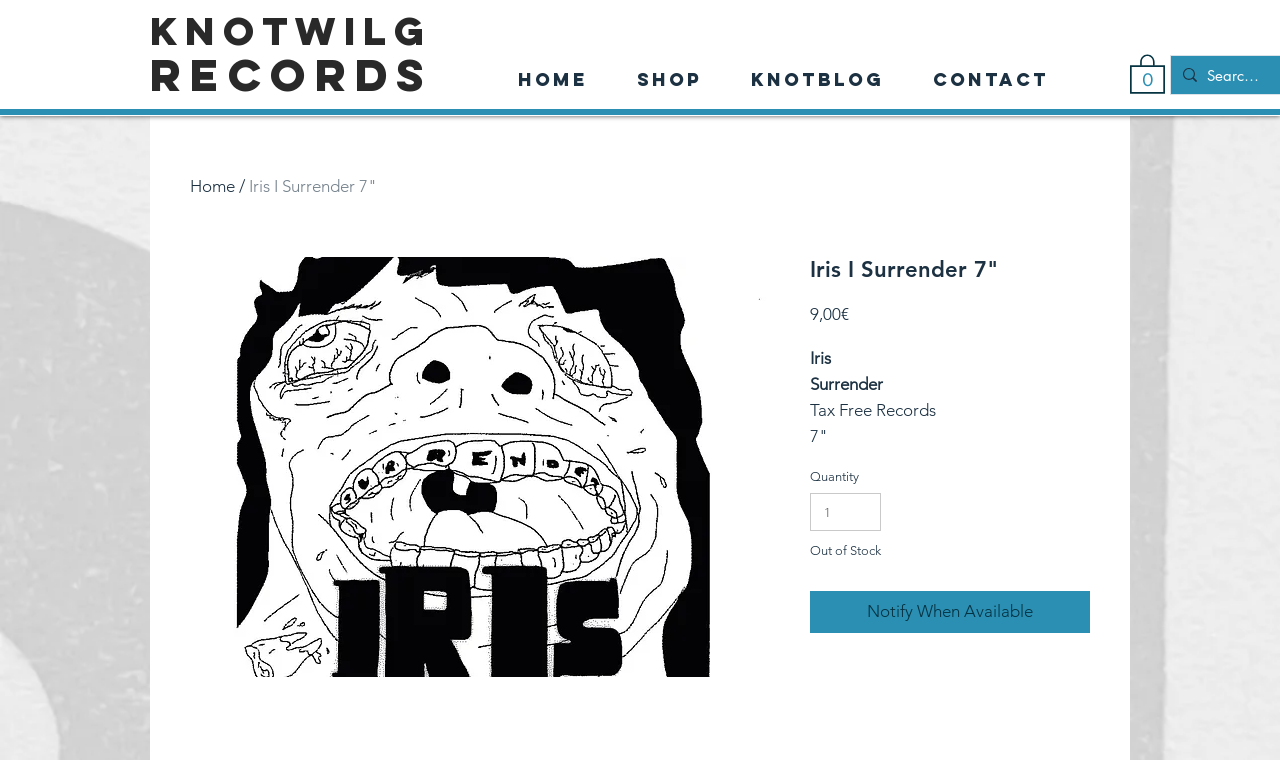Pinpoint the bounding box coordinates of the element that must be clicked to accomplish the following instruction: "Search for something". The coordinates should be in the format of four float numbers between 0 and 1, i.e., [left, top, right, bottom].

[0.943, 0.074, 0.987, 0.124]